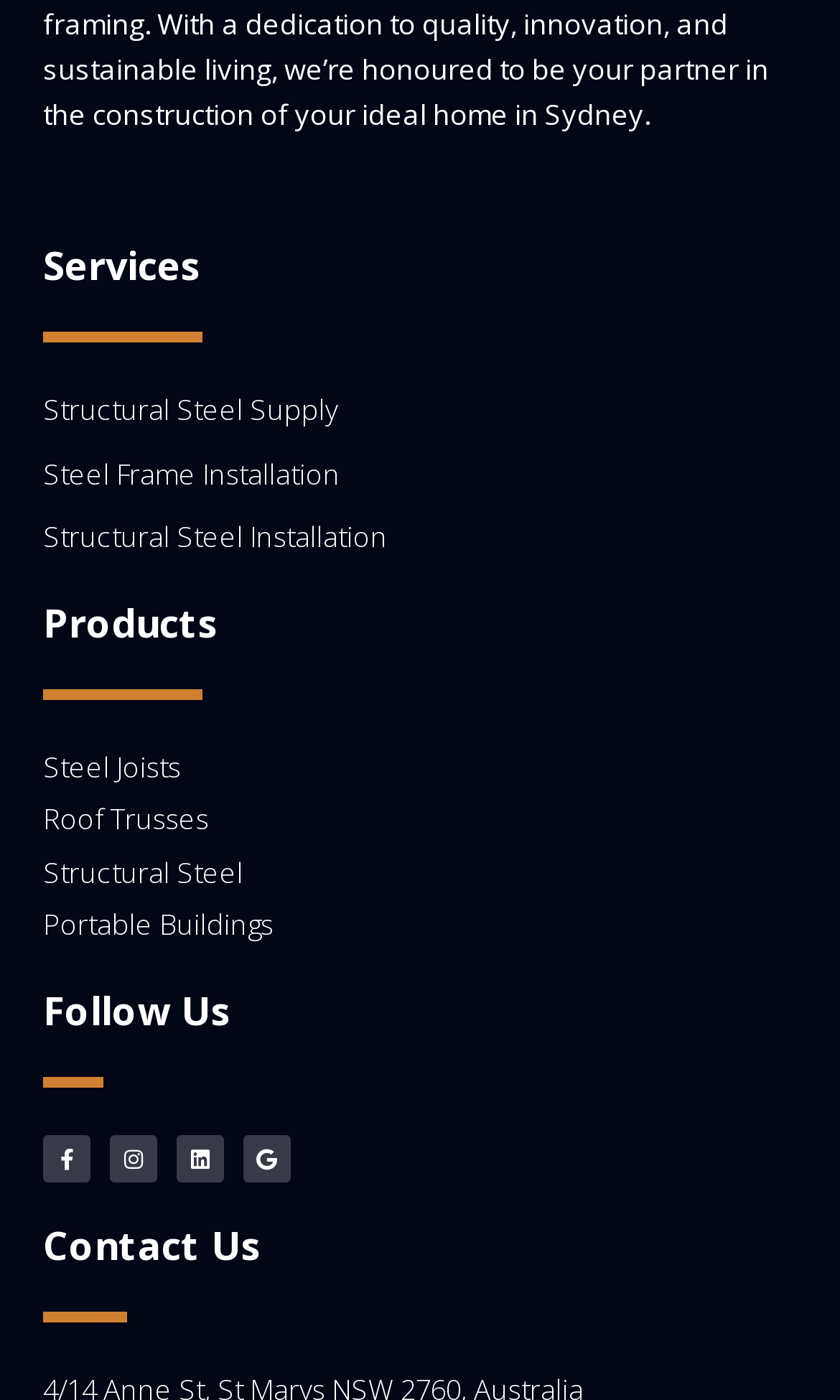Locate the bounding box coordinates of the area you need to click to fulfill this instruction: 'Follow on Facebook'. The coordinates must be in the form of four float numbers ranging from 0 to 1: [left, top, right, bottom].

[0.051, 0.811, 0.108, 0.844]